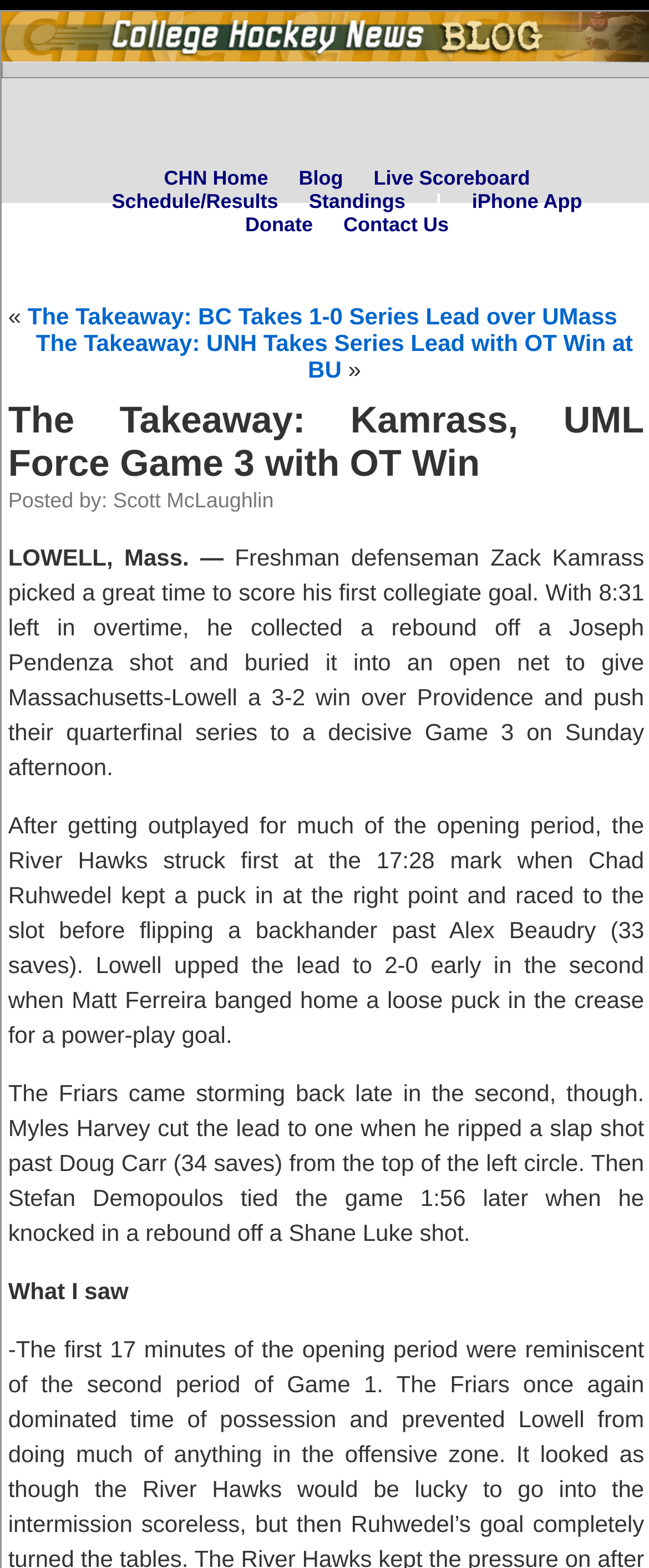Could you please study the image and provide a detailed answer to the question:
How many links are in the top navigation bar?

I counted the links in the top navigation bar, which are 'CHN Home', 'Blog', 'Live Scoreboard', 'Schedule/Results', 'Standings', and 'iPhone App'. There are 6 links in total.